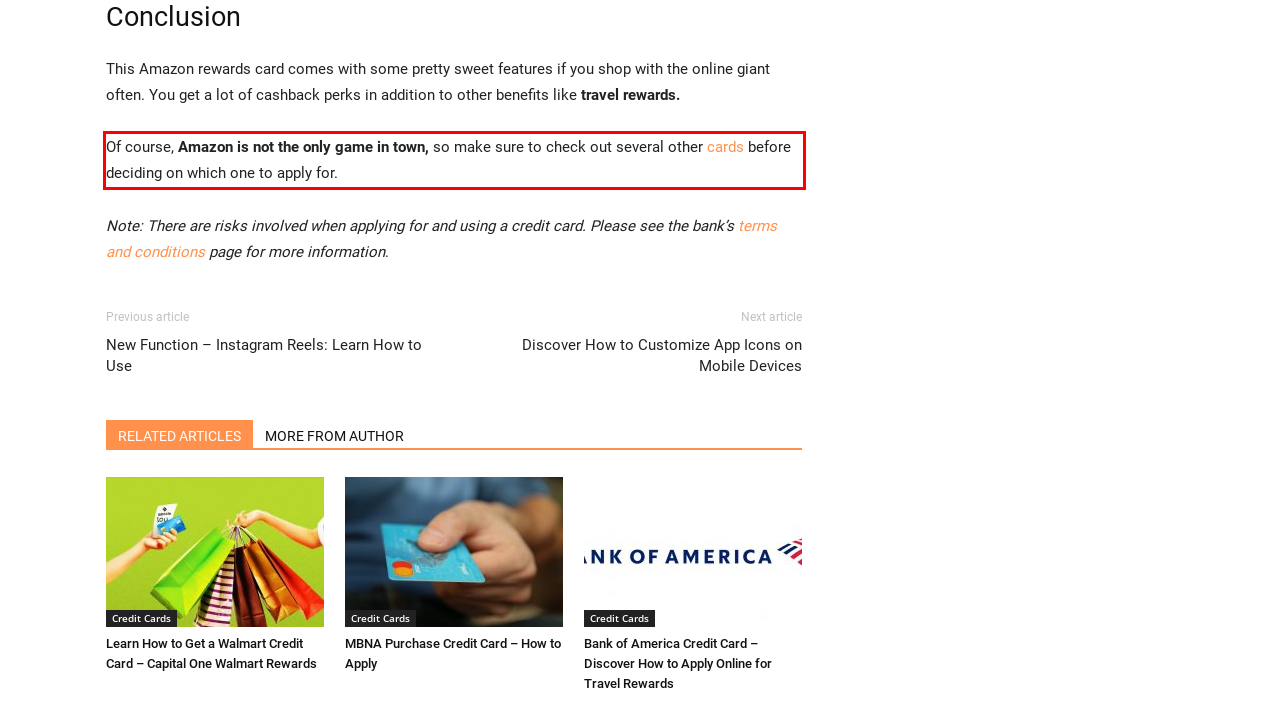Given a webpage screenshot, identify the text inside the red bounding box using OCR and extract it.

Of course, Amazon is not the only game in town, so make sure to check out several other cards before deciding on which one to apply for.